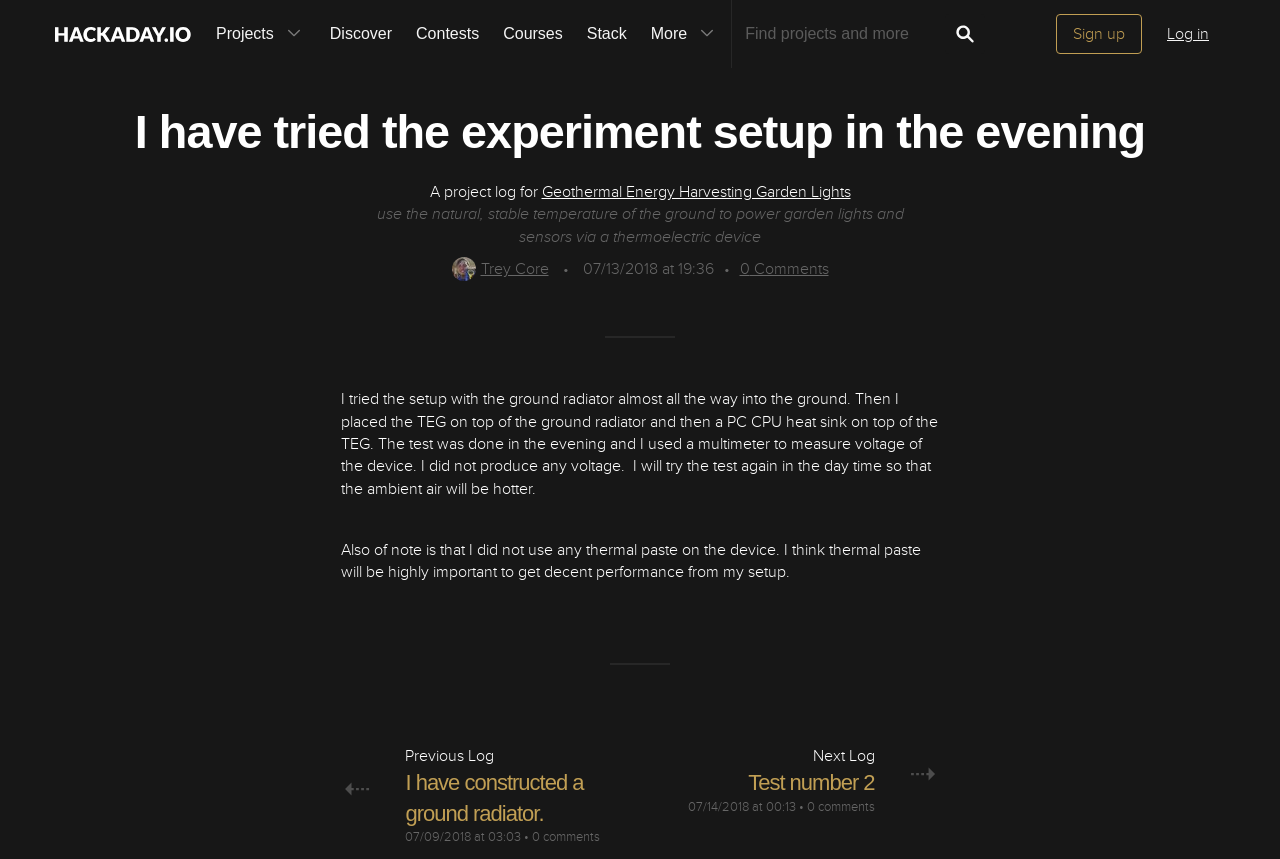Answer the question in one word or a short phrase:
How many comments are there on the project?

0